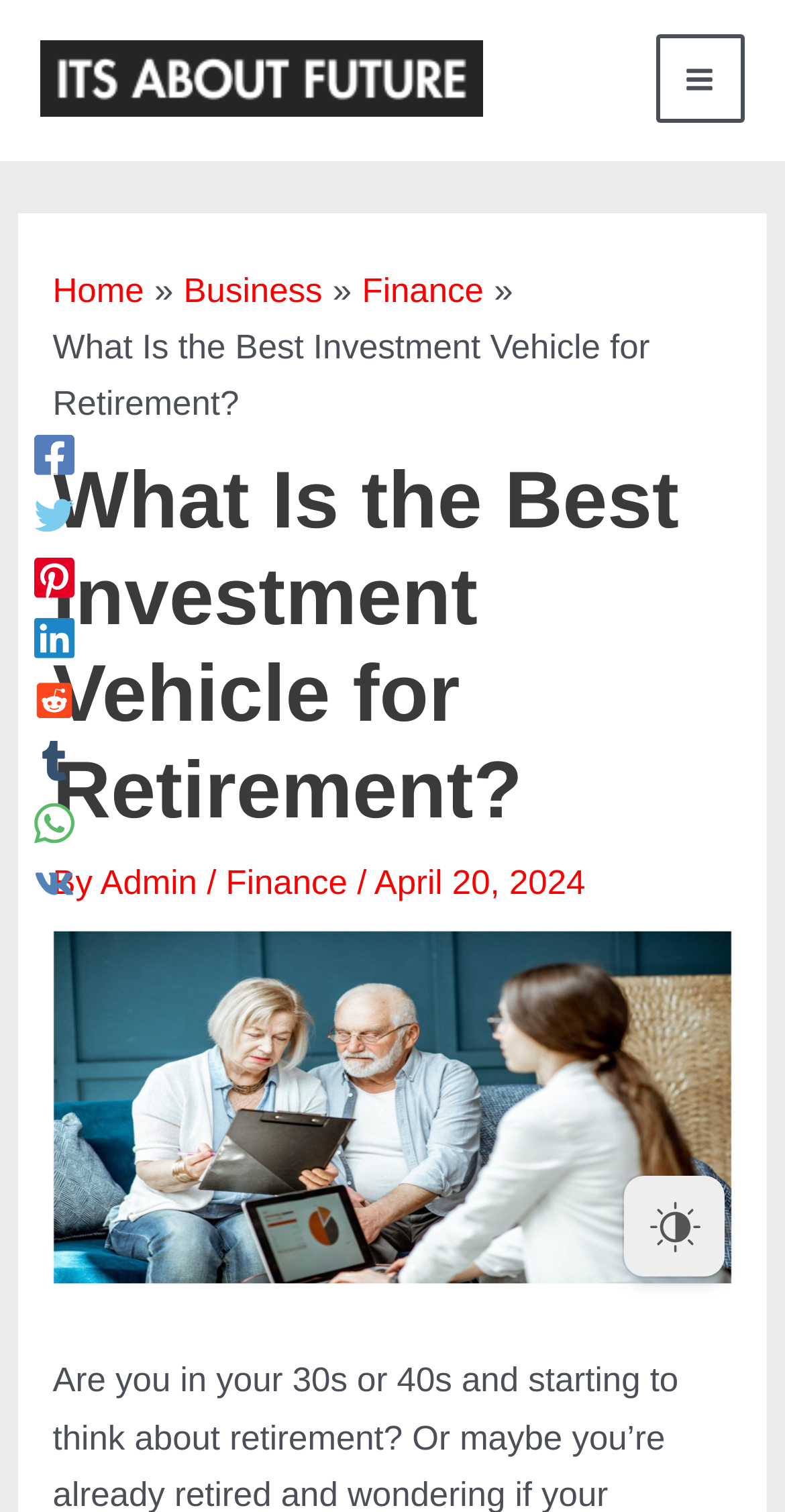Find the bounding box coordinates for the area you need to click to carry out the instruction: "Visit the Home page". The coordinates should be four float numbers between 0 and 1, indicated as [left, top, right, bottom].

[0.067, 0.18, 0.183, 0.205]